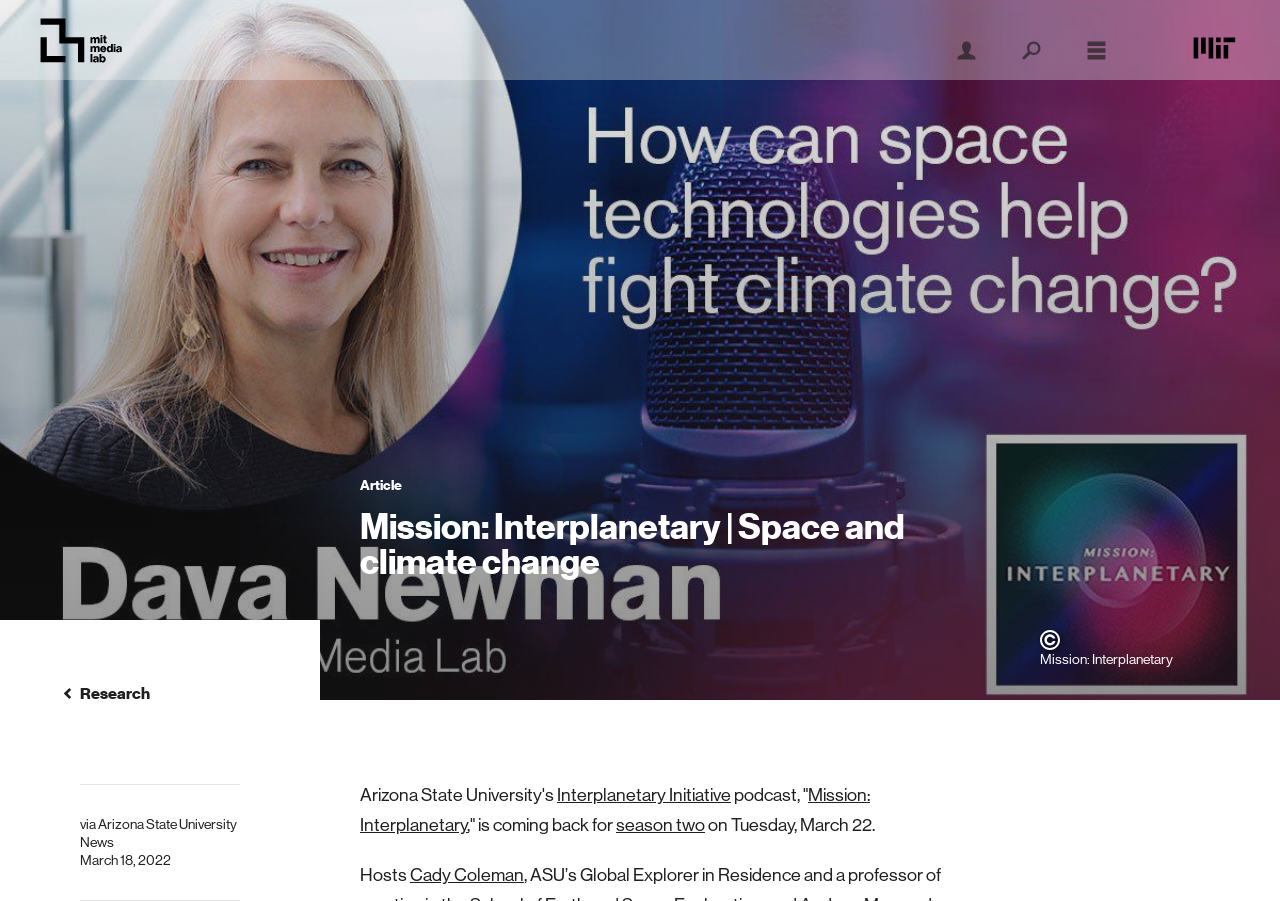From the webpage screenshot, predict the bounding box of the UI element that matches this description: "Research".

[0.062, 0.759, 0.188, 0.781]